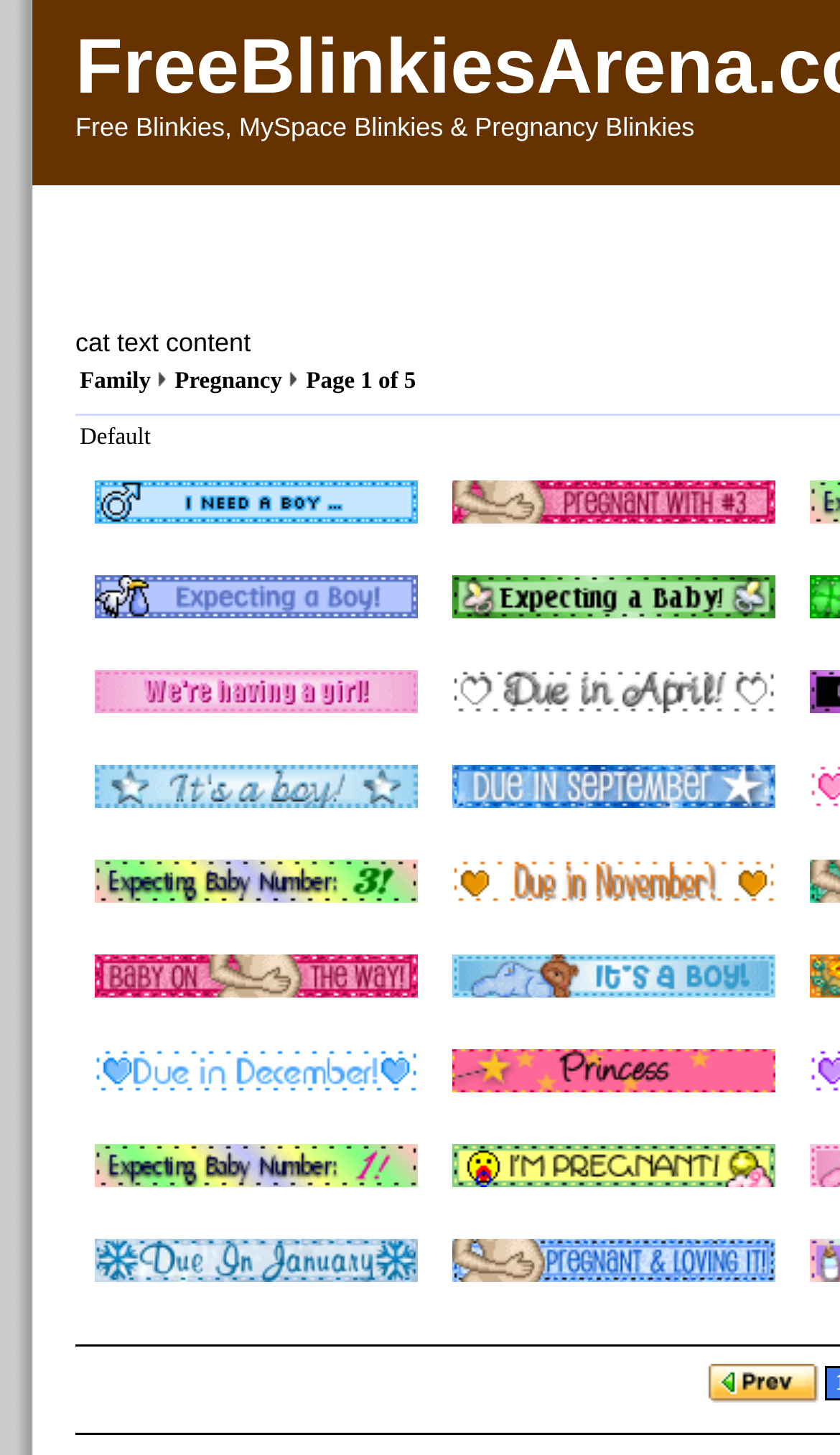Convey a detailed summary of the webpage, mentioning all key elements.

The webpage appears to be a collection of free blinkies, which are small animated images or icons. At the top of the page, there is a title "Free Blinkies, MySpace Blinkies & Pregnancy Blinkies" followed by a brief text "cat text content". Below the title, there are three small images: a spacer, an arrow pointing to the right, and another arrow pointing to the right.

The main content of the page is a grid of 20 links, arranged in 2 columns and 10 rows. Each link is contained within a grid cell, and they are evenly spaced from each other. The links are not labeled, but they are likely to be different blinkies that users can access.

At the bottom of the page, there is a pagination section with a text "Page 1 of 5" and a "Previous" button, indicating that there are more pages of blinkies to explore.

Overall, the webpage is simple and easy to navigate, with a clear focus on providing access to a variety of free blinkies.